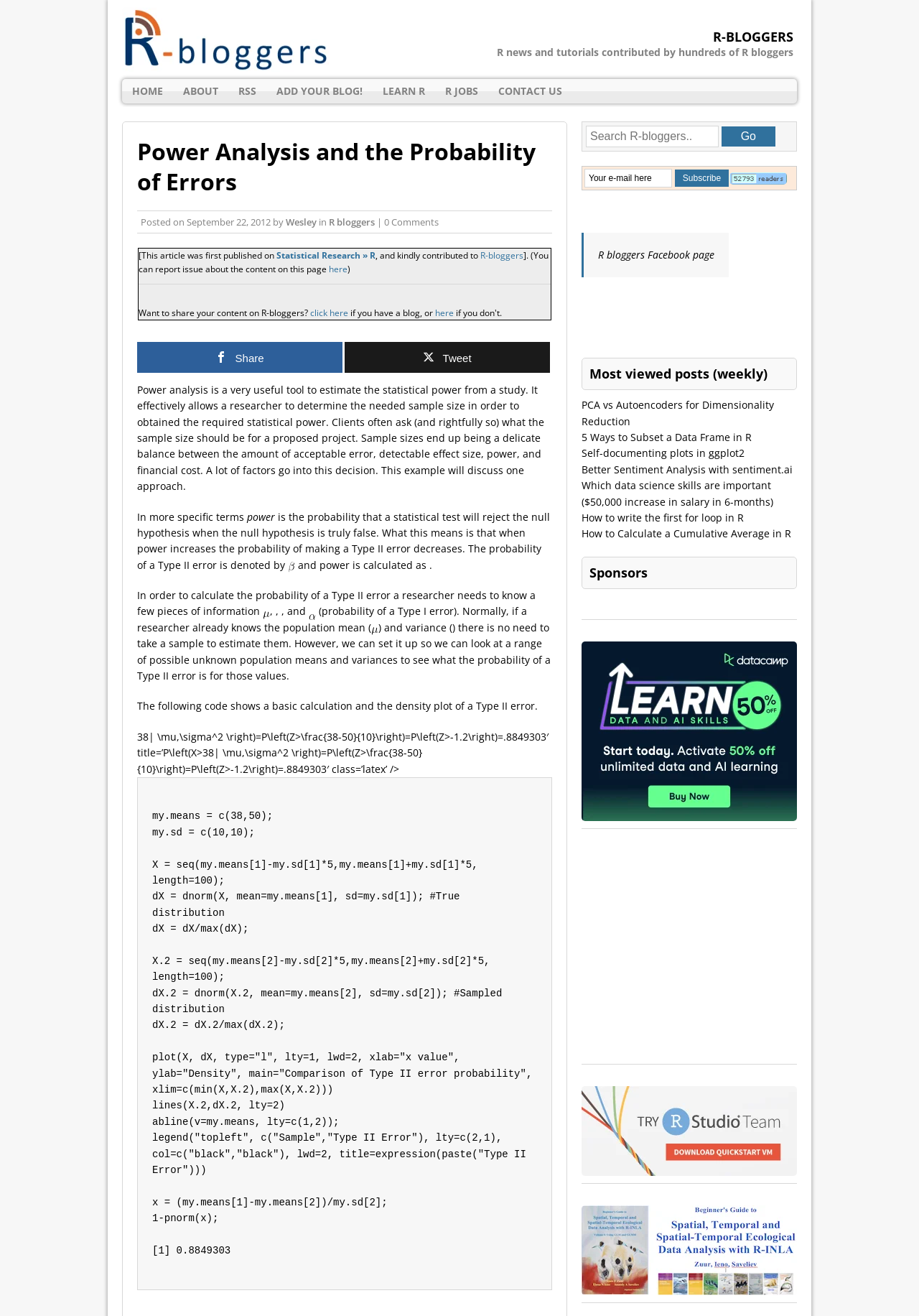Give a detailed account of the webpage.

This webpage is about R-bloggers, a platform for R news and tutorials contributed by hundreds of R bloggers. At the top, there is a header section with a logo, navigation links, and a search bar. The navigation links include "HOME", "ABOUT", "RSS", "ADD YOUR BLOG!", "LEARN R", "R JOBS", and "CONTACT US". Below the header, there is a section with the title "Power Analysis and the Probability of Errors" and a brief description of the article.

The article discusses power analysis, a useful tool for estimating statistical power from a study. It explains that power analysis allows researchers to determine the needed sample size to obtain the required statistical power. The article goes on to discuss the factors that affect sample size, including acceptable error, detectable effect size, power, and financial cost.

The article is divided into sections, with headings and subheadings. There are also mathematical equations and code snippets in R, which are used to illustrate the concepts discussed in the article. Additionally, there are images of mathematical symbols, such as β and μ, which are used to represent variables in the equations.

On the right-hand side of the page, there is a sidebar with various sections, including a search bar, a subscription box, and a list of most viewed posts. The most viewed posts section lists several articles, including "PCA vs Autoencoders for Dimensionality Reduction" and "5 Ways to Subset a Data Frame in R". There are also sponsor links, including Datacamp and RStudio, with their respective logos.

At the bottom of the page, there is a footer section with a horizontal separator and a link to report issues with the content.